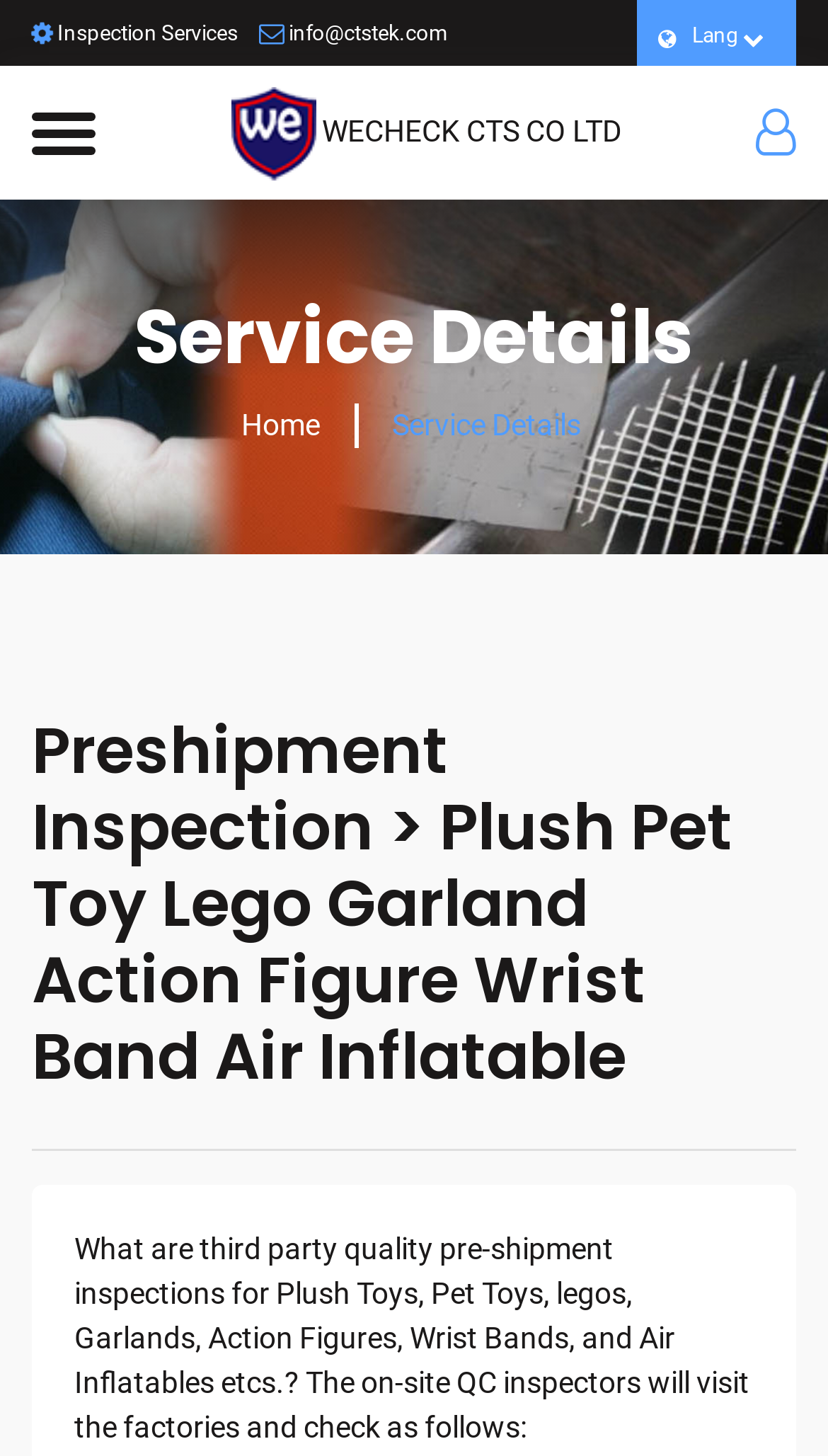Specify the bounding box coordinates for the region that must be clicked to perform the given instruction: "View service details".

[0.038, 0.201, 0.962, 0.263]